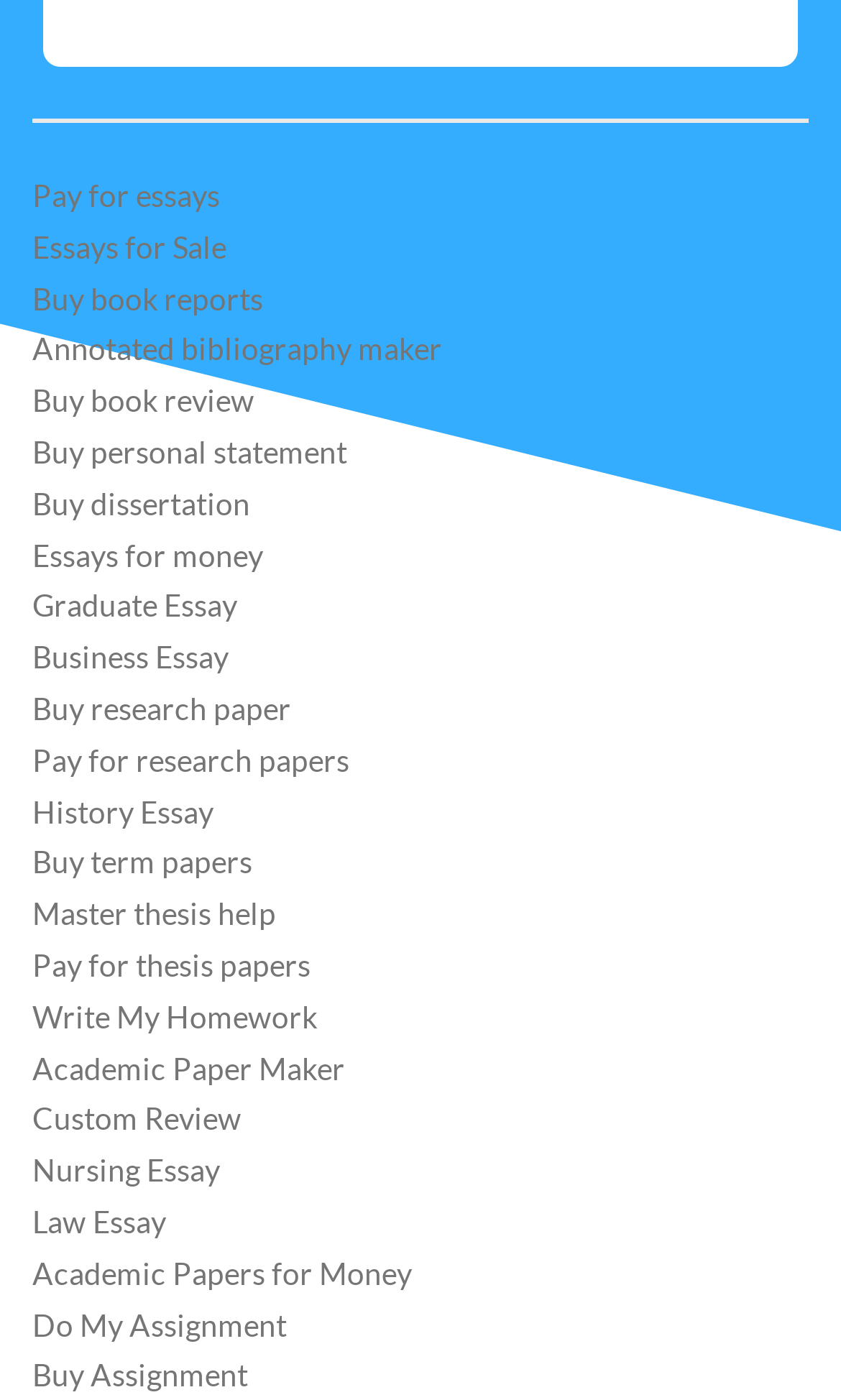Please identify the bounding box coordinates of the region to click in order to complete the given instruction: "Click on 'Buy dissertation'". The coordinates should be four float numbers between 0 and 1, i.e., [left, top, right, bottom].

[0.038, 0.346, 0.297, 0.376]